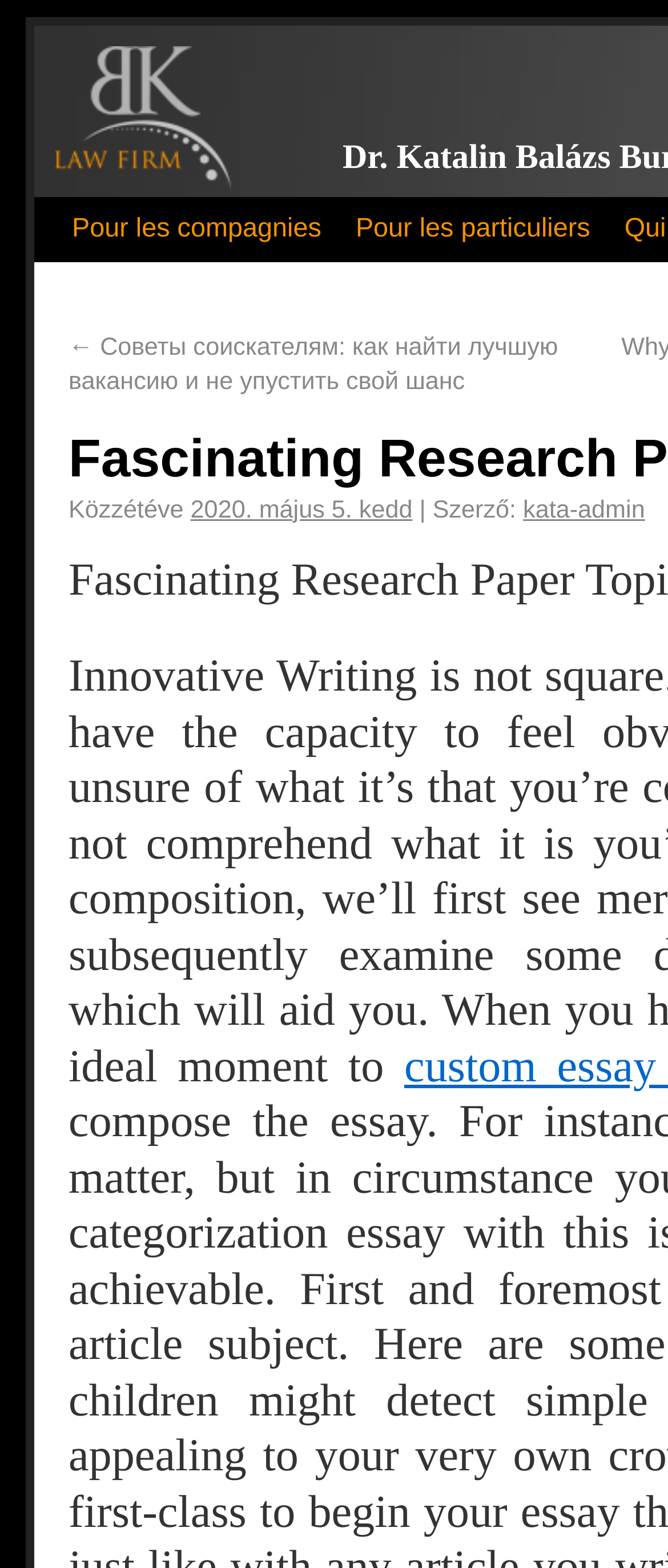Based on the element description 2020. május 5. kedd, identify the bounding box of the UI element in the given webpage screenshot. The coordinates should be in the format (top-left x, top-left y, bottom-right x, bottom-right y) and must be between 0 and 1.

[0.285, 0.358, 0.617, 0.375]